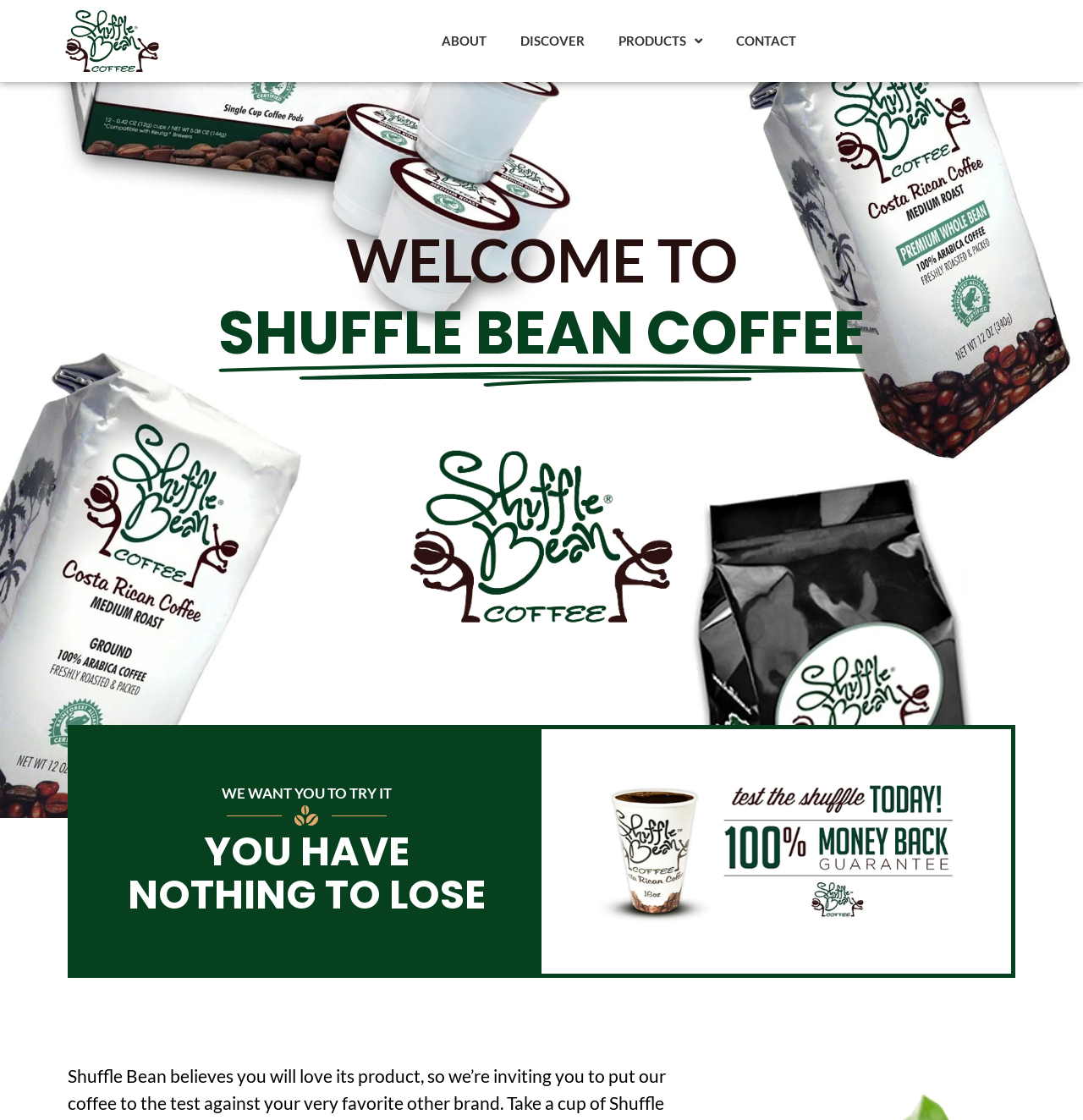Answer in one word or a short phrase: 
What is the purpose of the 'PRODUCTS' link?

To show products